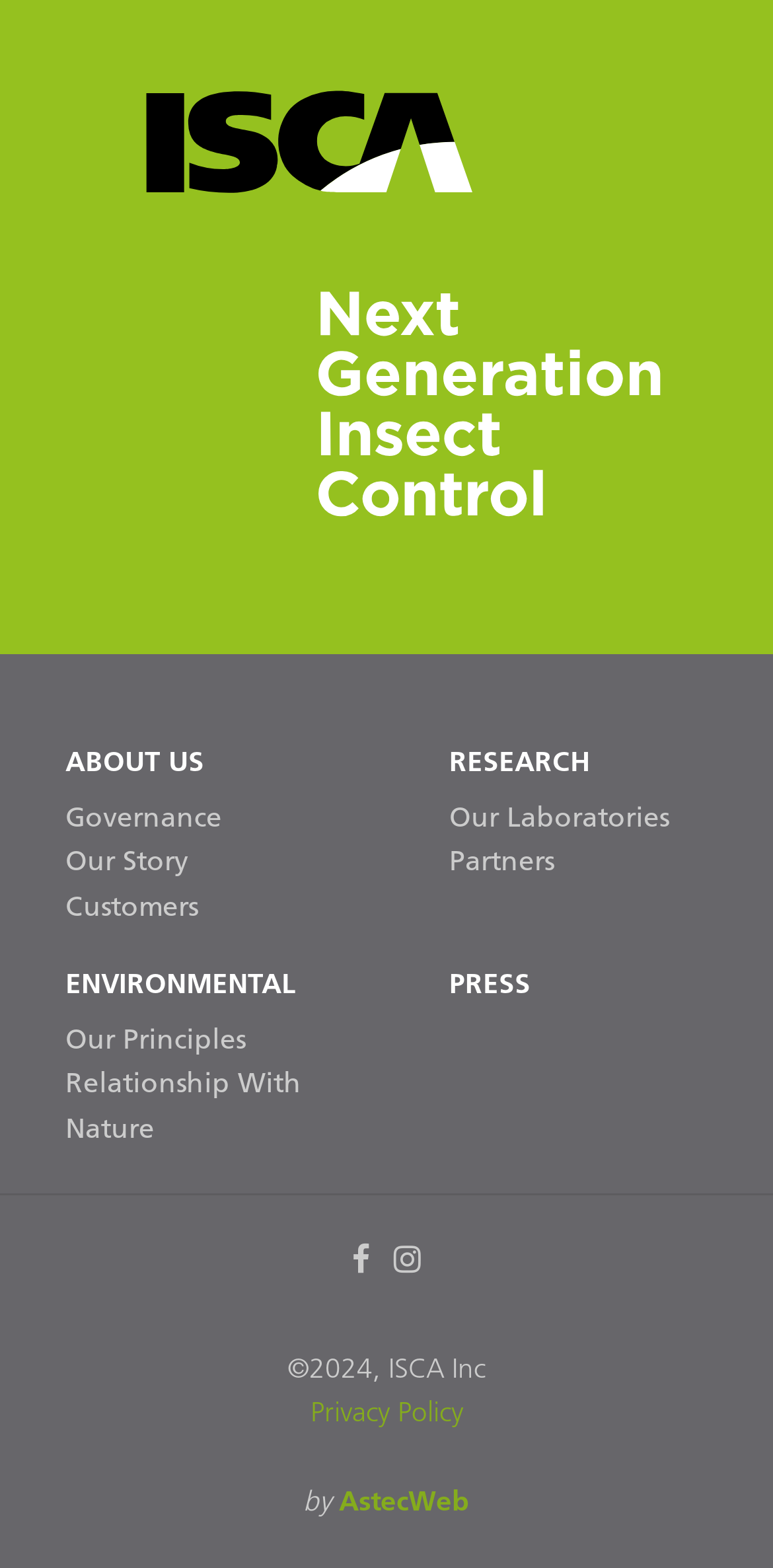Provide a single word or phrase answer to the question: 
How many main sections are there on this webpage?

4